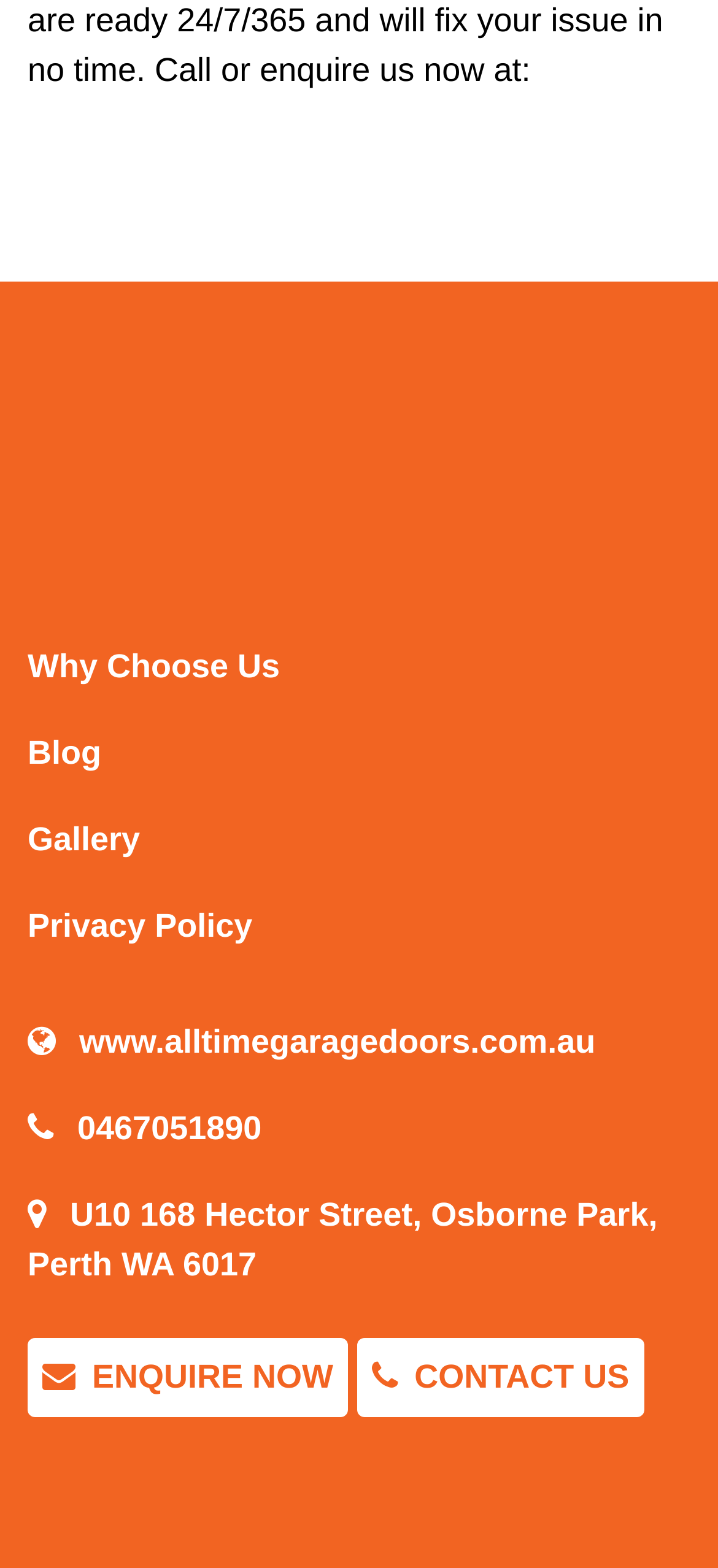Ascertain the bounding box coordinates for the UI element detailed here: "alt="enquire now"". The coordinates should be provided as [left, top, right, bottom] with each value being a float between 0 and 1.

[0.503, 0.084, 0.959, 0.15]